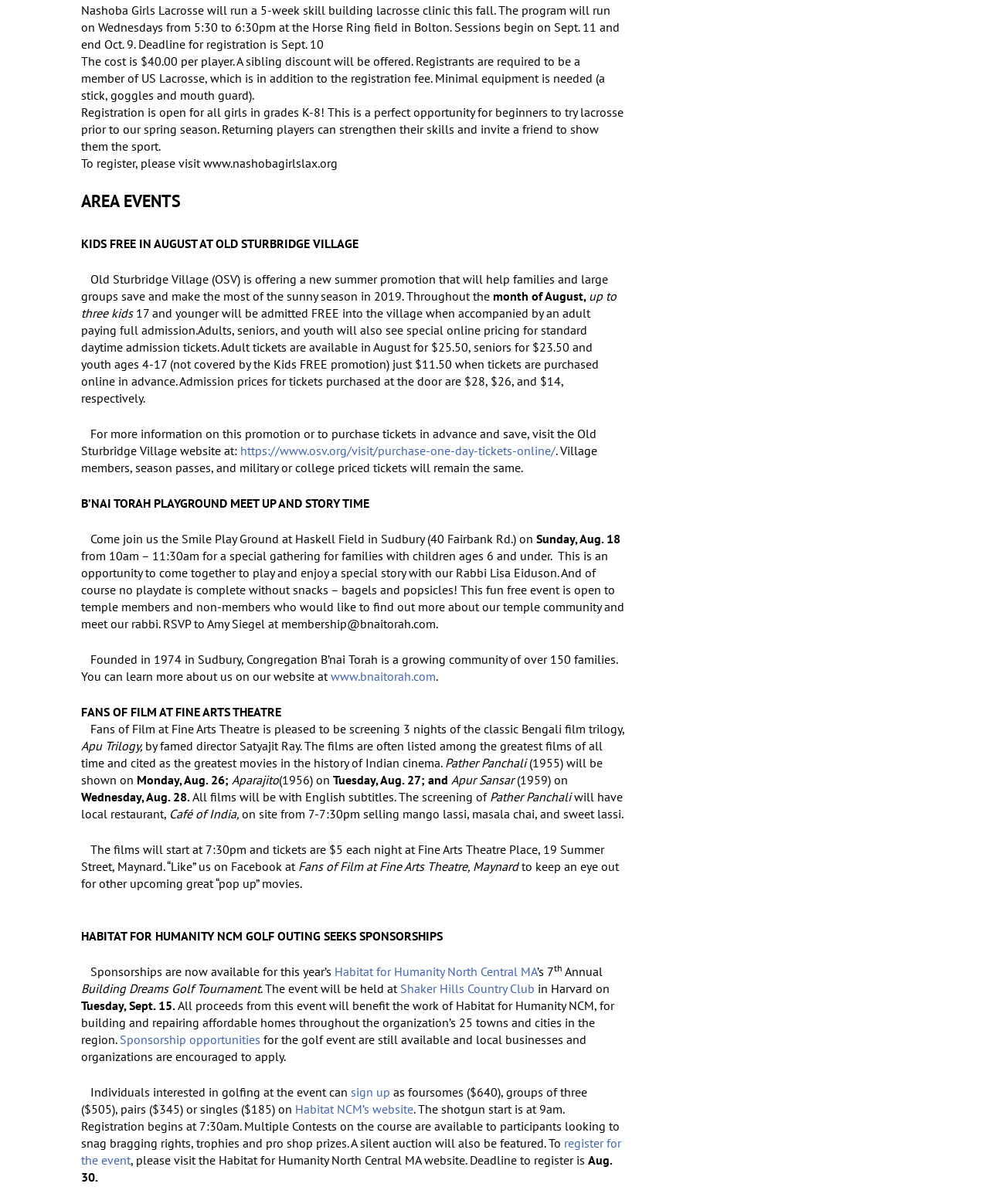Extract the bounding box coordinates of the UI element described by: "Habitat NCM’s website". The coordinates should include four float numbers ranging from 0 to 1, e.g., [left, top, right, bottom].

[0.298, 0.915, 0.418, 0.928]